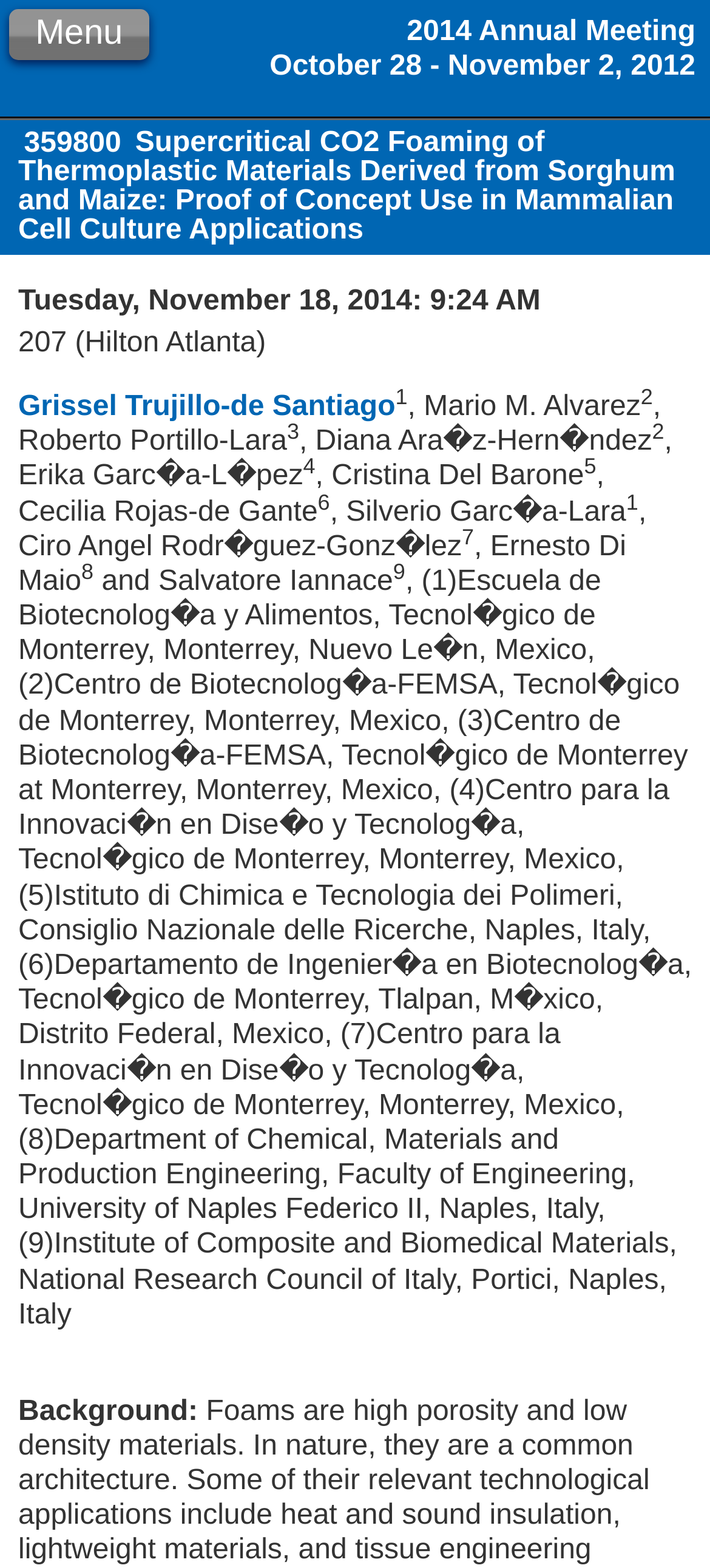Locate the bounding box coordinates for the element described below: "Grissel Trujillo-de Santiago". The coordinates must be four float values between 0 and 1, formatted as [left, top, right, bottom].

[0.026, 0.248, 0.557, 0.268]